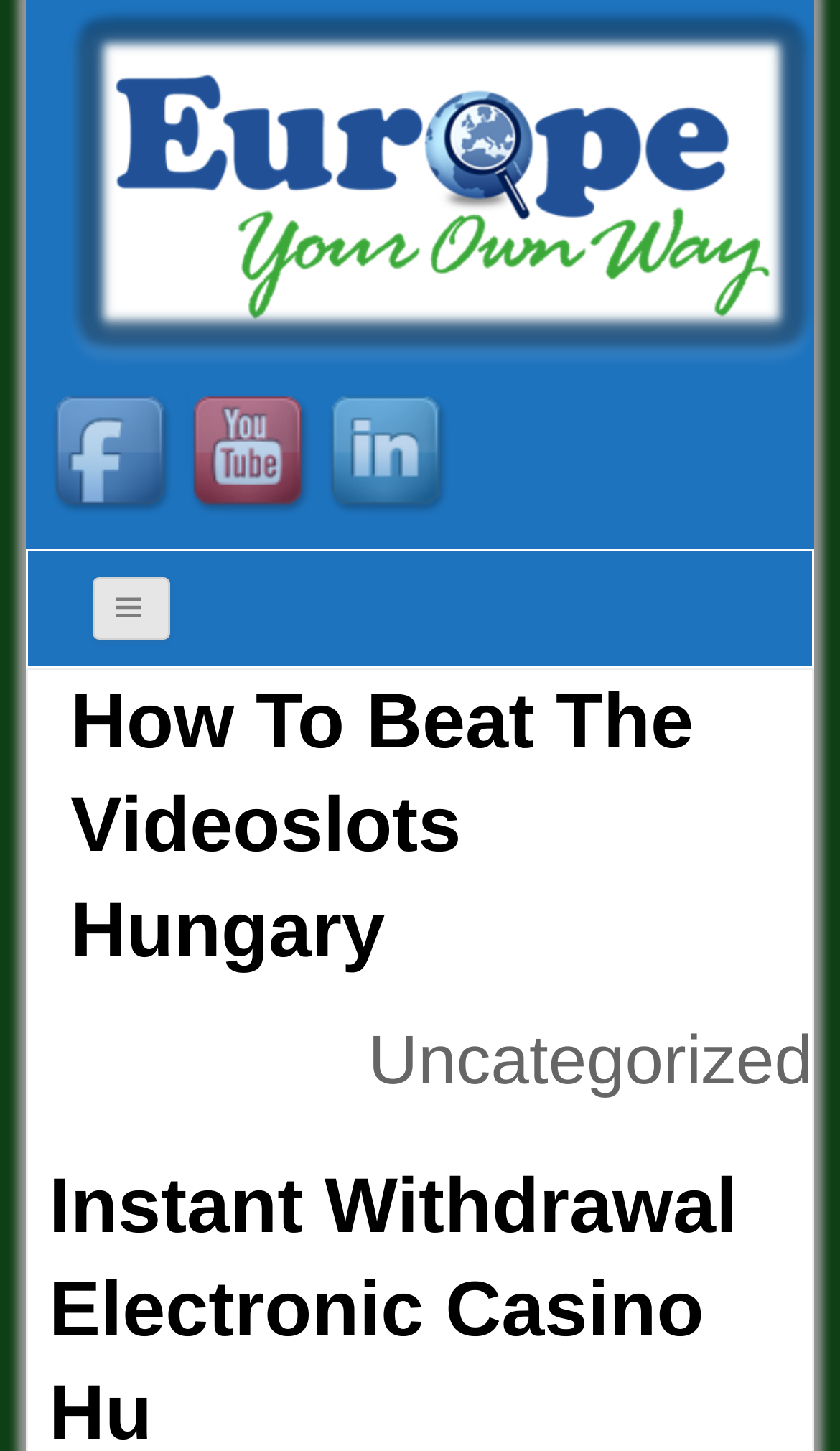Find the bounding box of the UI element described as follows: "title="Europe Your Own Way"".

[0.056, 0.121, 0.996, 0.146]